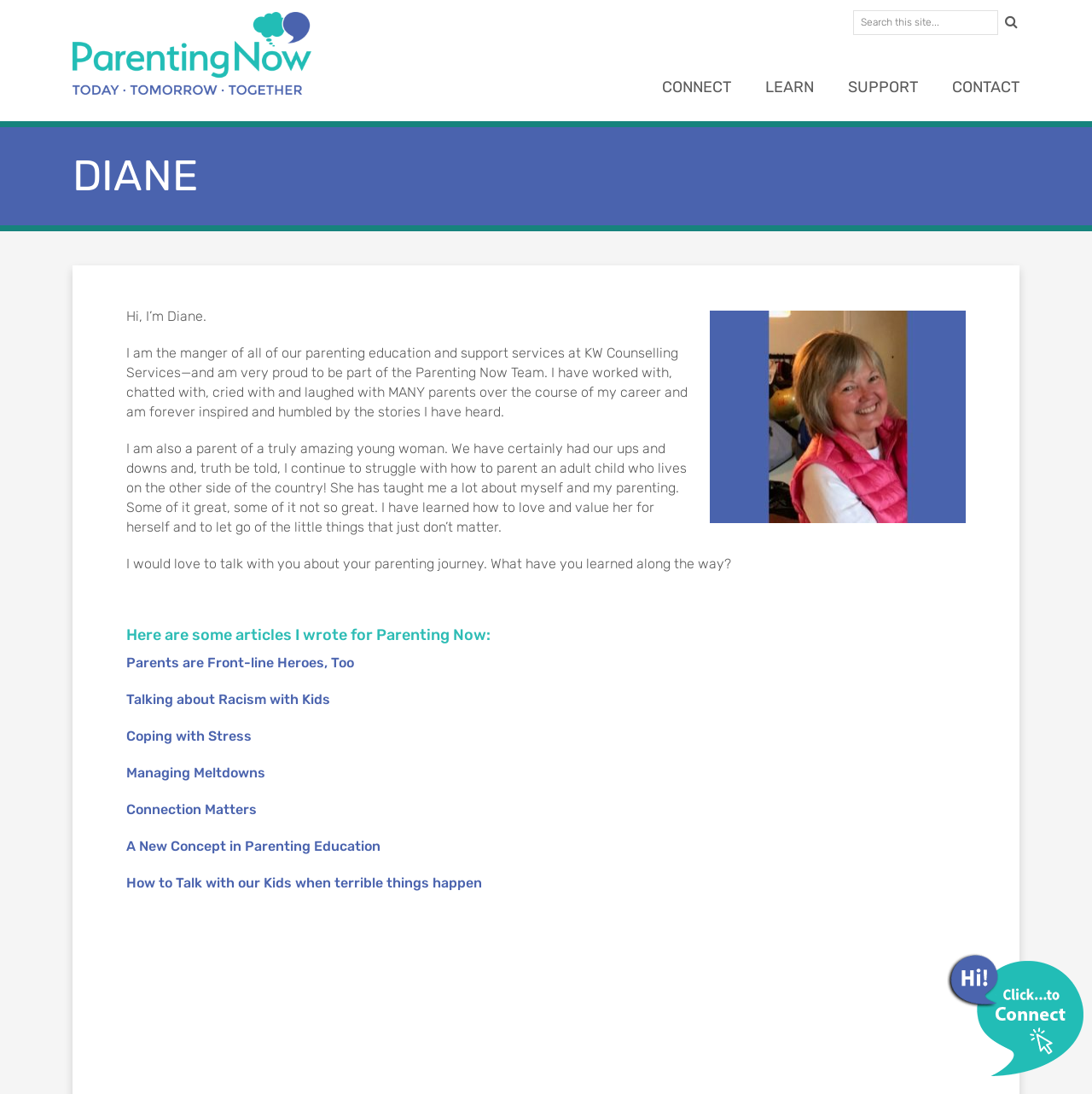Find the bounding box coordinates of the element you need to click on to perform this action: 'Learn more about parenting education'. The coordinates should be represented by four float values between 0 and 1, in the format [left, top, right, bottom].

[0.701, 0.066, 0.745, 0.094]